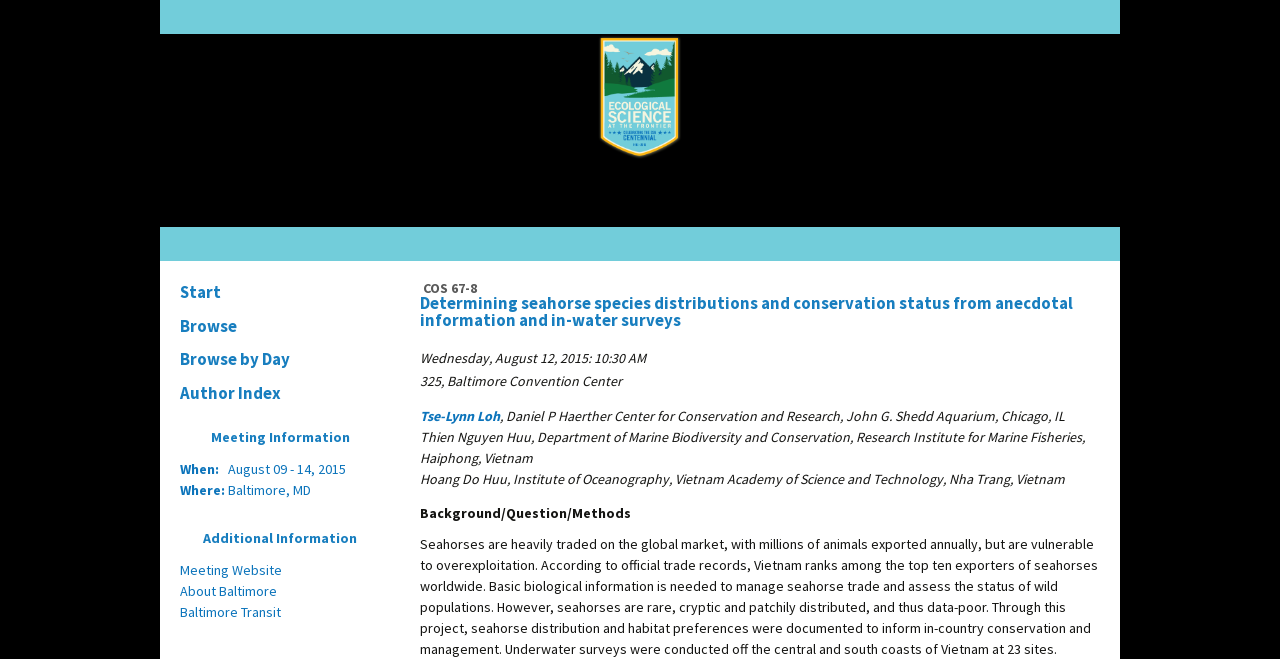Locate the bounding box coordinates of the area that needs to be clicked to fulfill the following instruction: "Change your currency". The coordinates should be in the format of four float numbers between 0 and 1, namely [left, top, right, bottom].

None